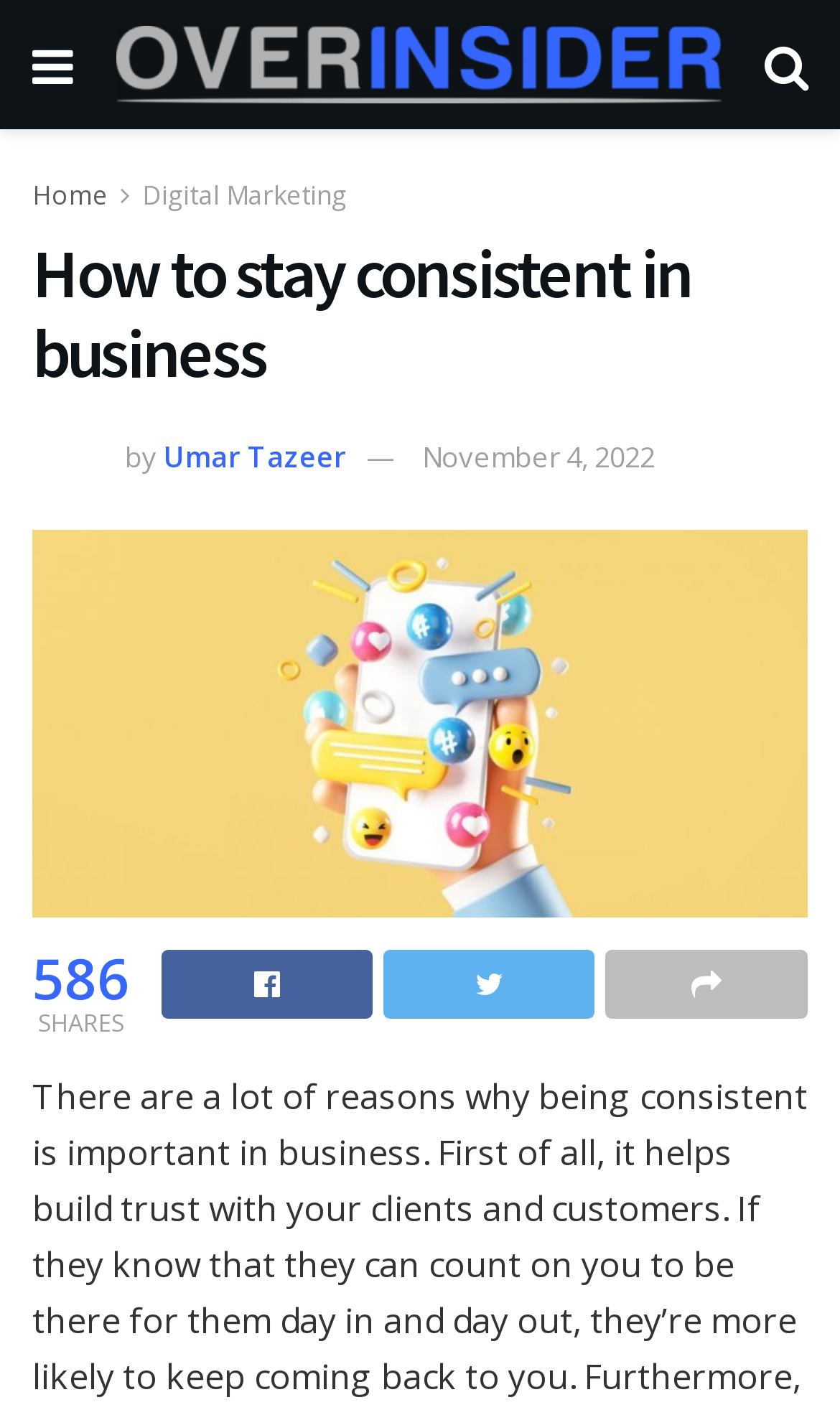Please provide a one-word or short phrase answer to the question:
What is the topic of the main category of this webpage?

Digital Marketing